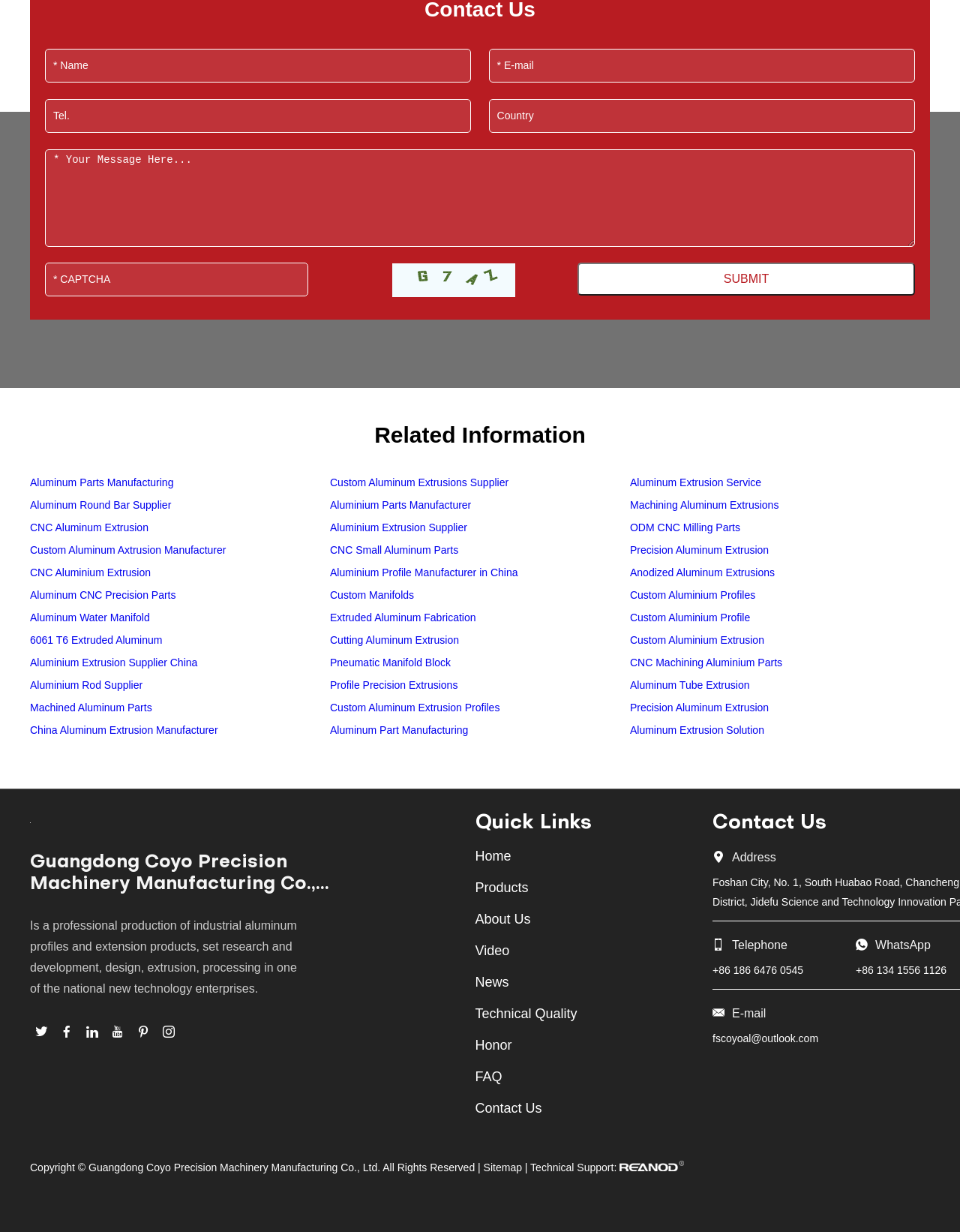Find the bounding box coordinates of the clickable element required to execute the following instruction: "Contact via WhatsApp". Provide the coordinates as four float numbers between 0 and 1, i.e., [left, top, right, bottom].

[0.912, 0.721, 0.969, 0.731]